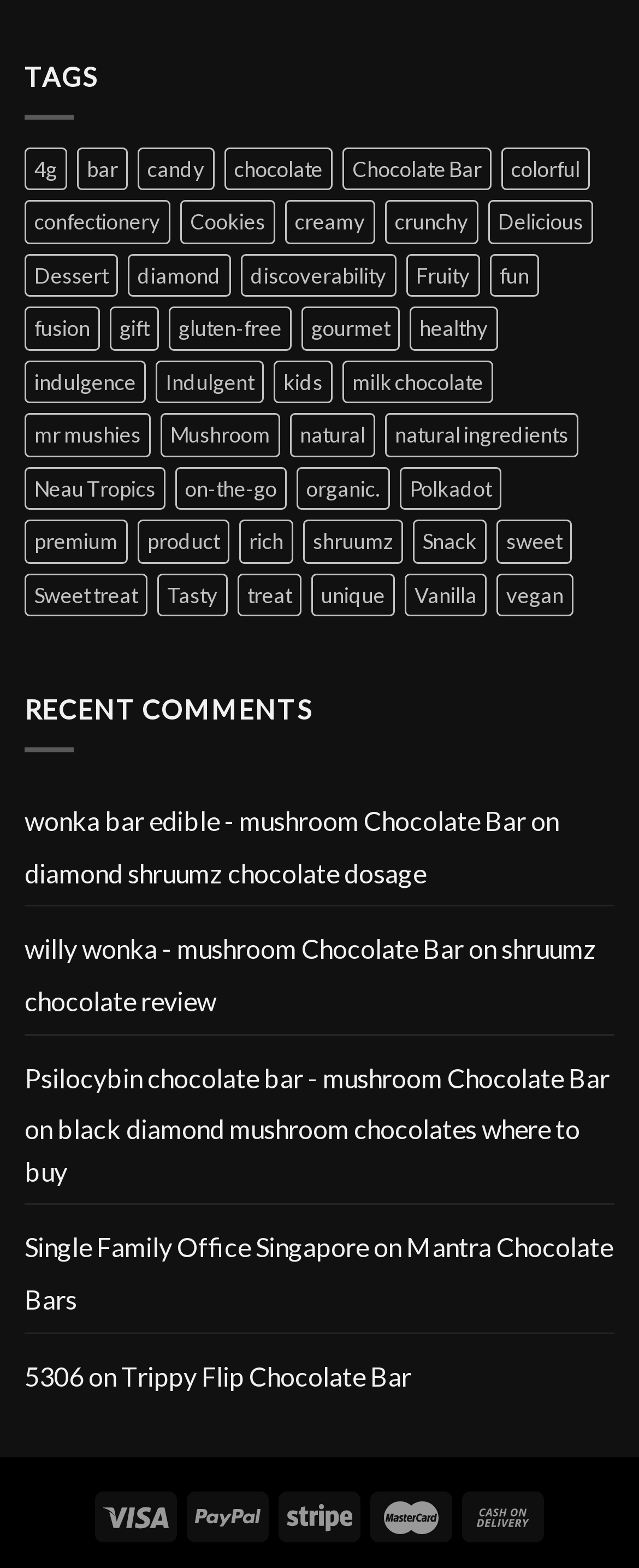Specify the bounding box coordinates of the area that needs to be clicked to achieve the following instruction: "View the 'wonka bar edible - mushroom Chocolate Bar' comment".

[0.038, 0.513, 0.823, 0.533]